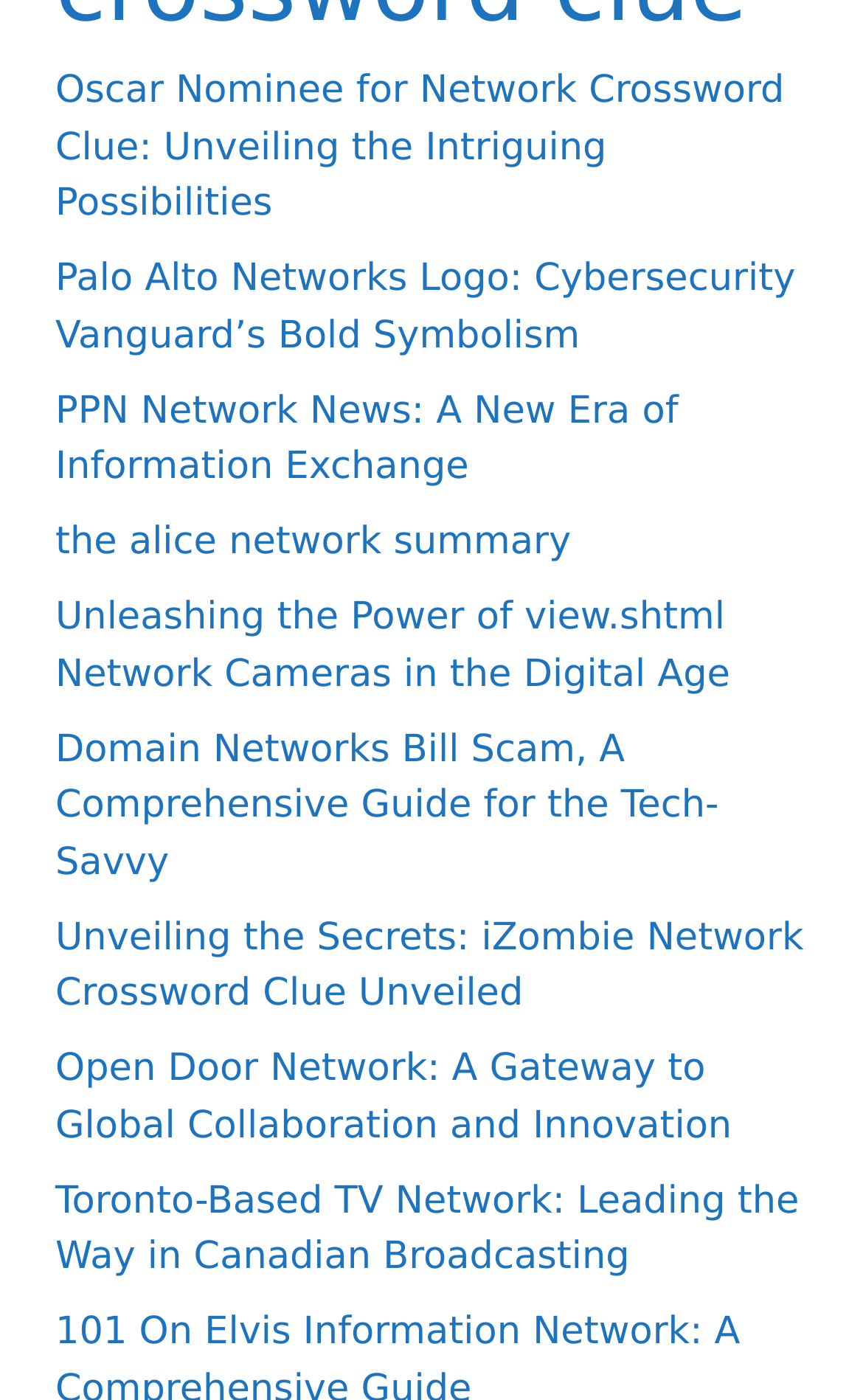Identify the bounding box coordinates for the region of the element that should be clicked to carry out the instruction: "Learn about Palo Alto Networks Logo". The bounding box coordinates should be four float numbers between 0 and 1, i.e., [left, top, right, bottom].

[0.064, 0.183, 0.922, 0.255]